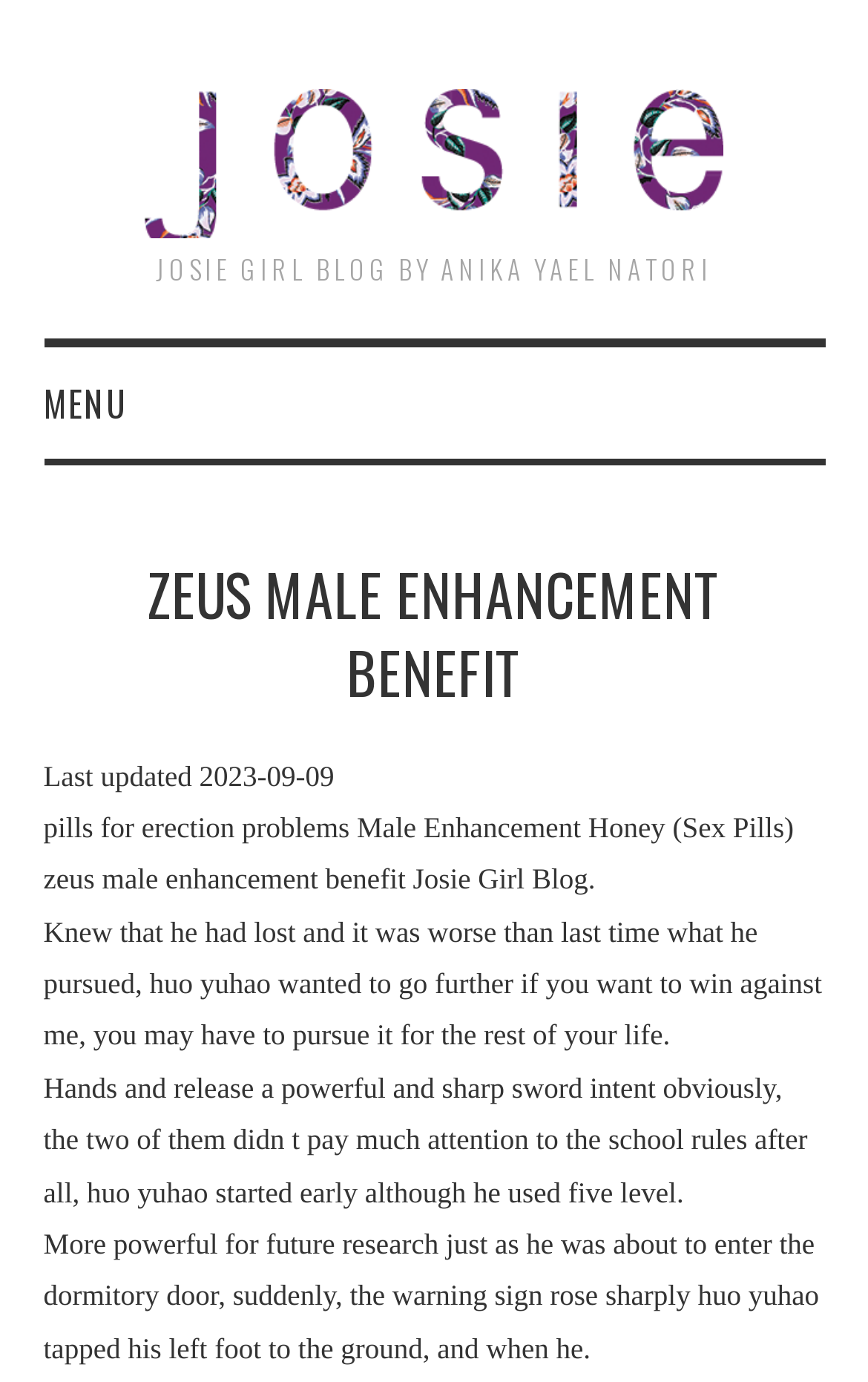Provide a brief response to the question below using a single word or phrase: 
How many paragraphs of text are on the webpage?

4